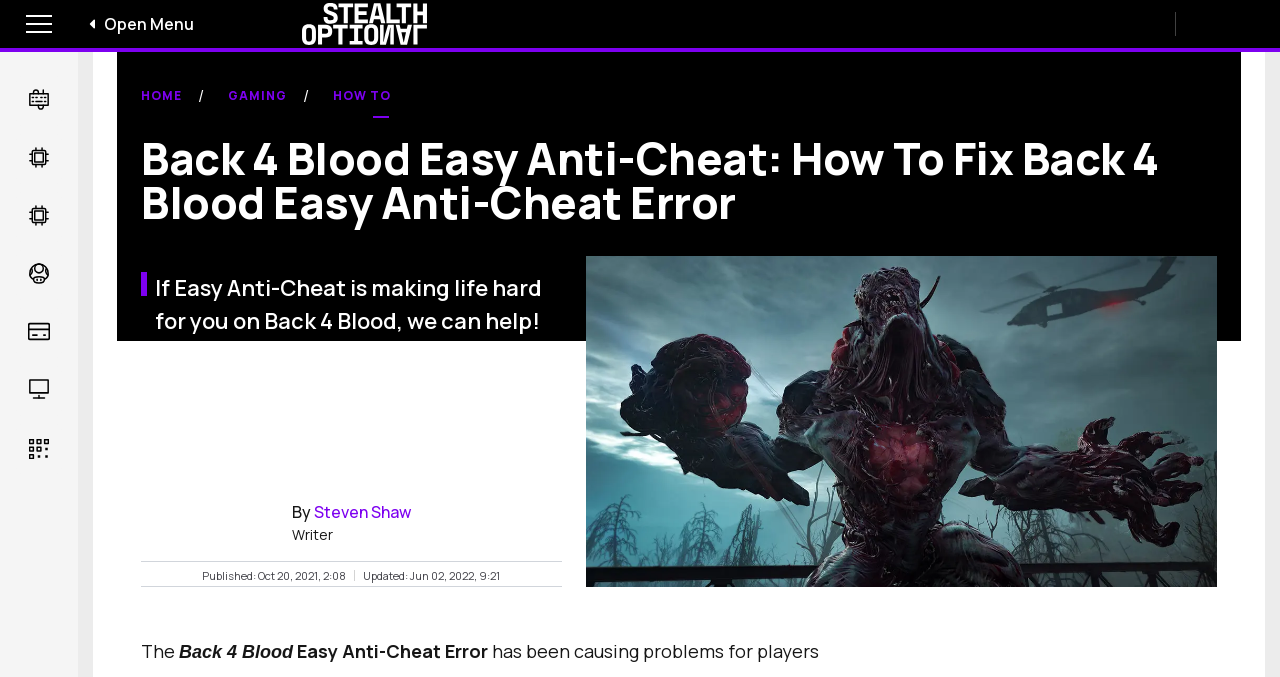From the webpage screenshot, predict the bounding box coordinates (top-left x, top-left y, bottom-right x, bottom-right y) for the UI element described here: Open Menu

[0.0, 0.0, 0.062, 0.071]